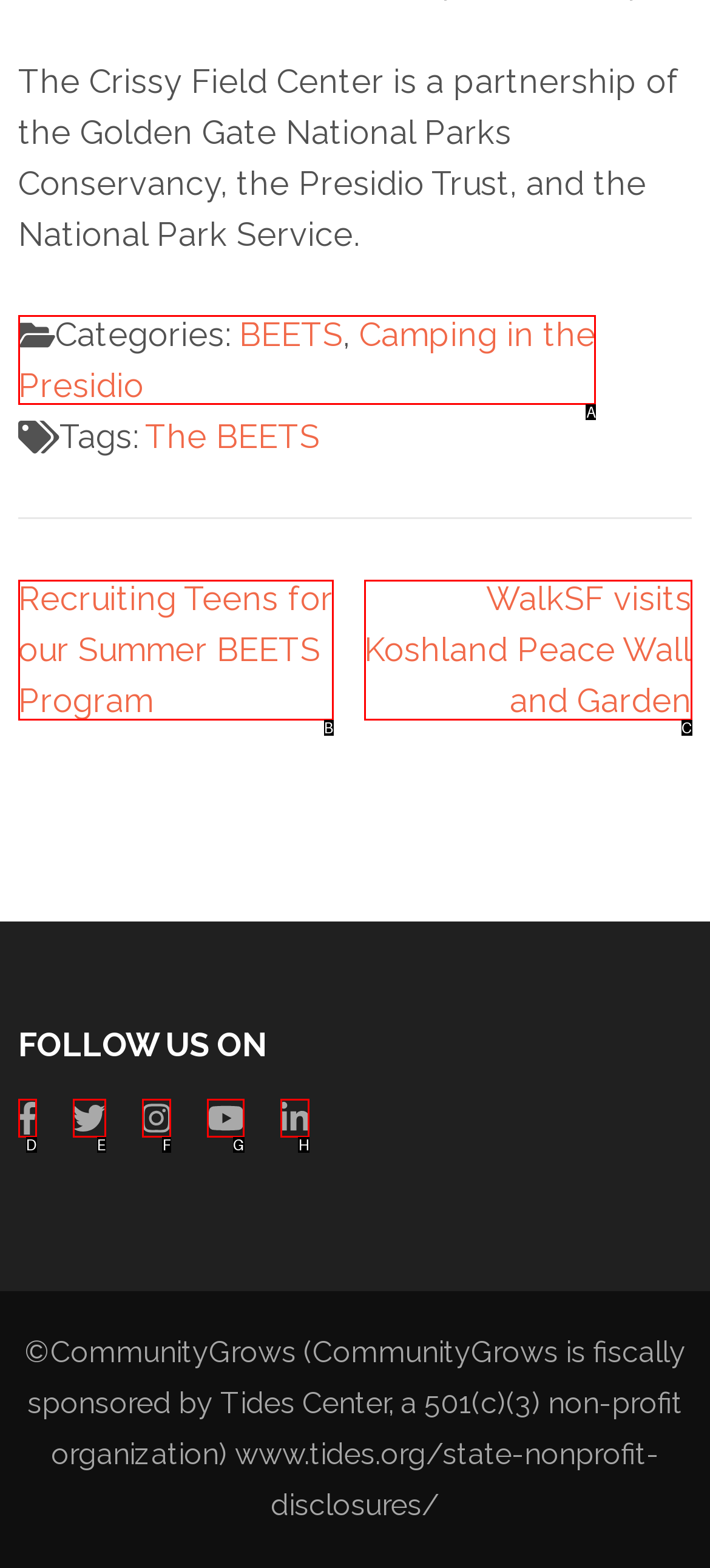Please indicate which HTML element to click in order to fulfill the following task: Check the 'Camping in the Presidio' link Respond with the letter of the chosen option.

A